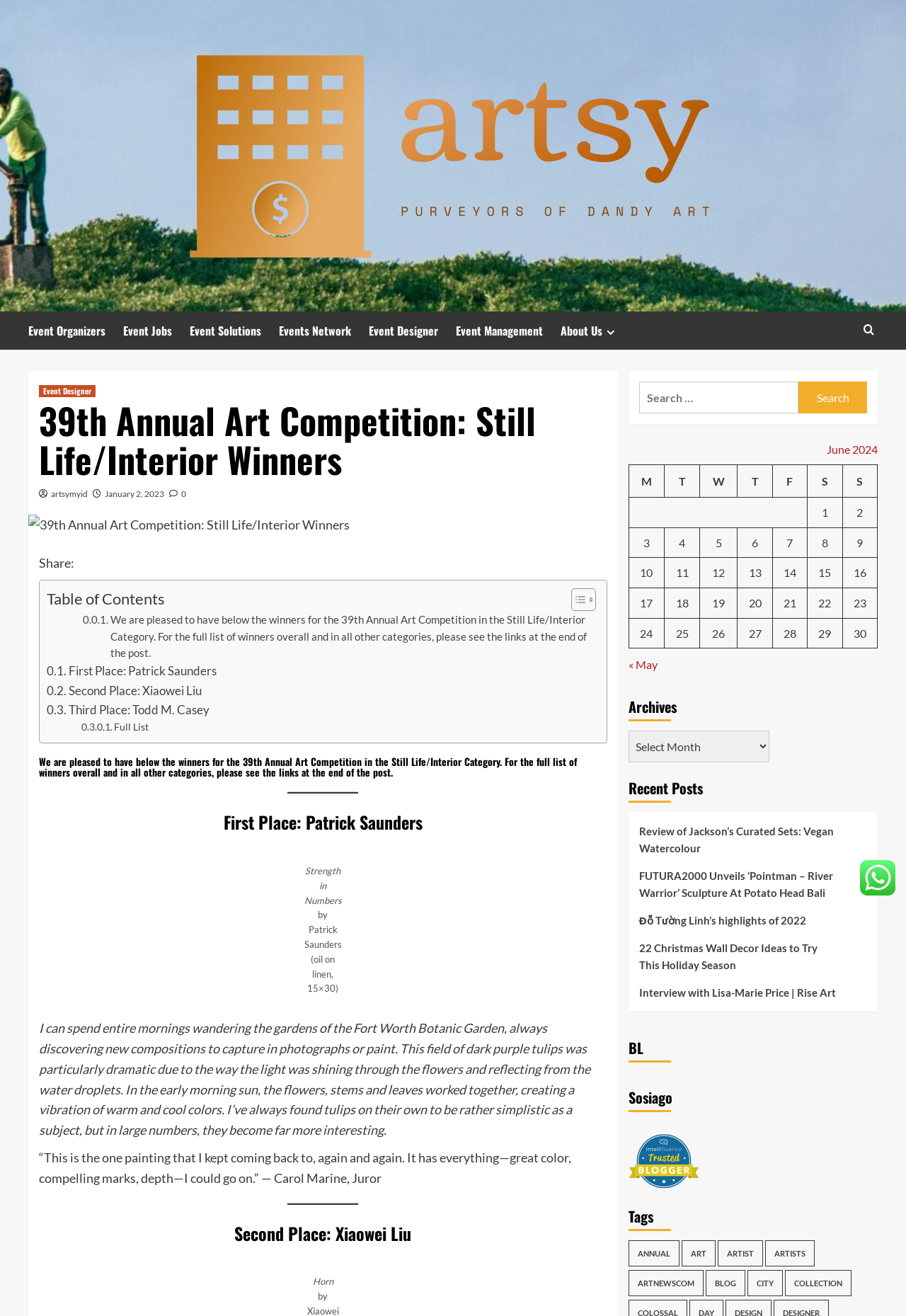Find the bounding box coordinates for the area you need to click to carry out the instruction: "Click on the 'Full List' link". The coordinates should be four float numbers between 0 and 1, indicated as [left, top, right, bottom].

[0.09, 0.547, 0.164, 0.559]